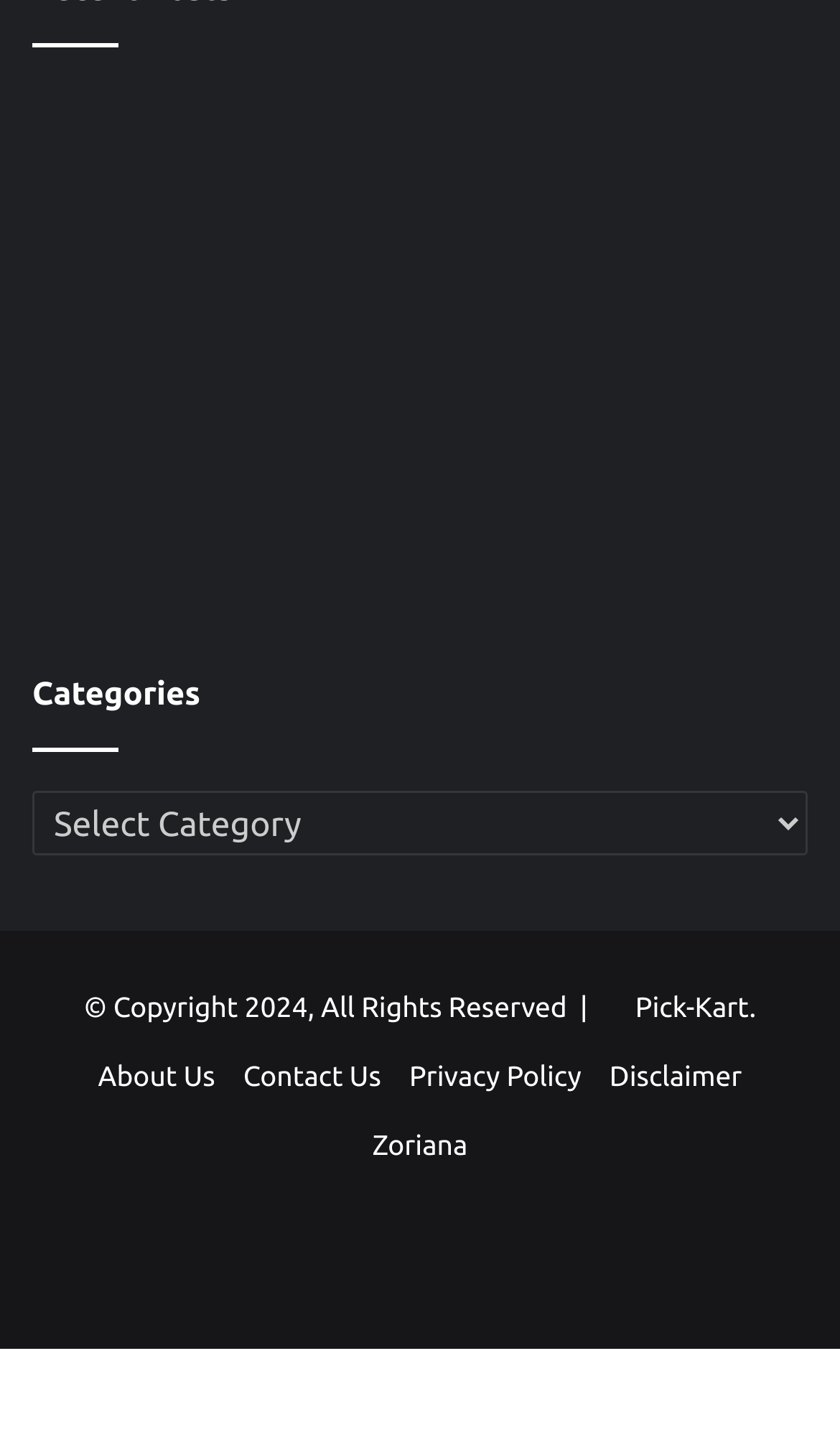Please locate the clickable area by providing the bounding box coordinates to follow this instruction: "Follow on Facebook".

[0.254, 0.838, 0.377, 0.91]